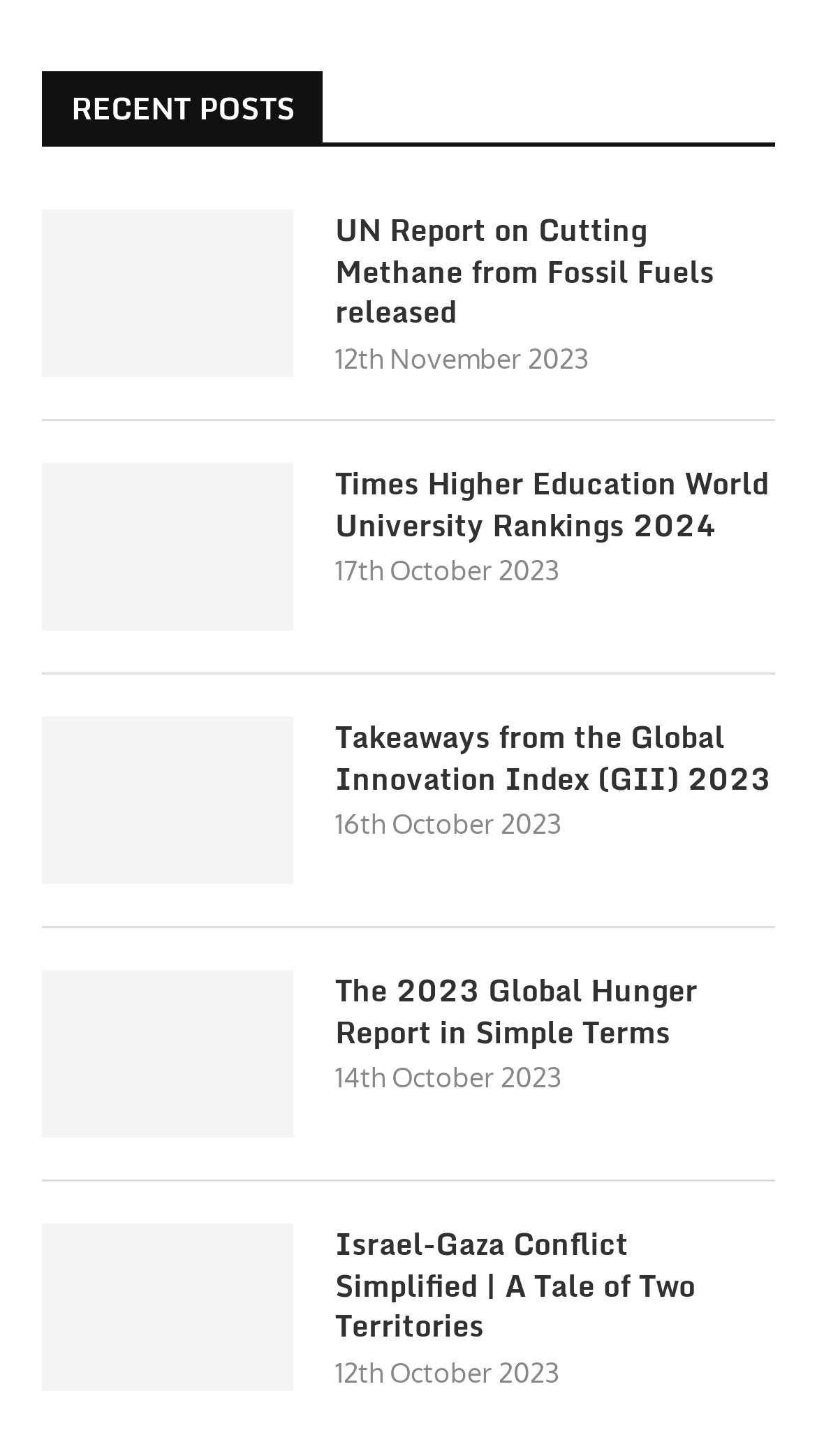Give a short answer using one word or phrase for the question:
What is the title of the first post?

UN Report on Cutting Methane from Fossil Fuels released